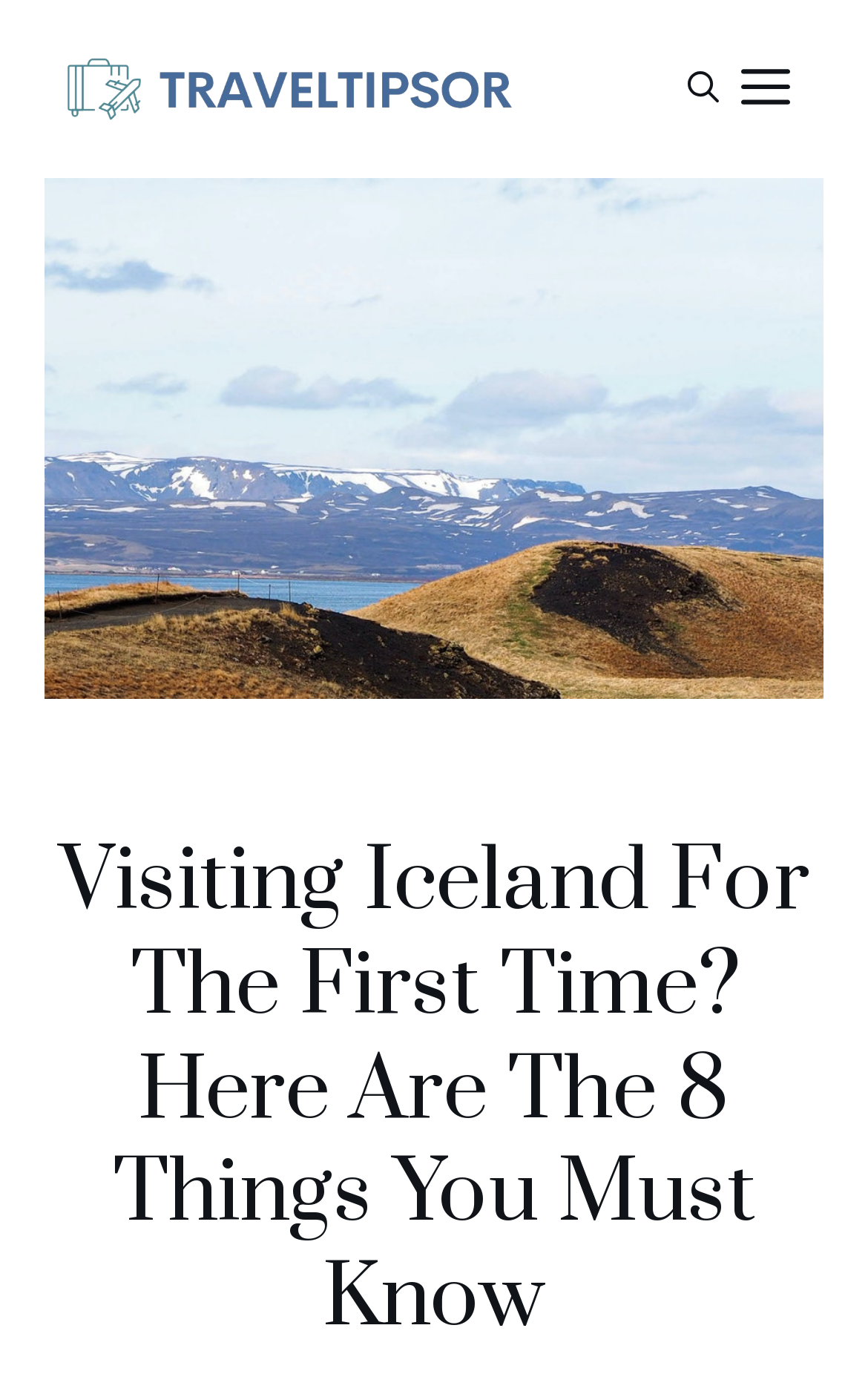Give a short answer using one word or phrase for the question:
What is the purpose of the 'MENU' button?

To open a slideout menu